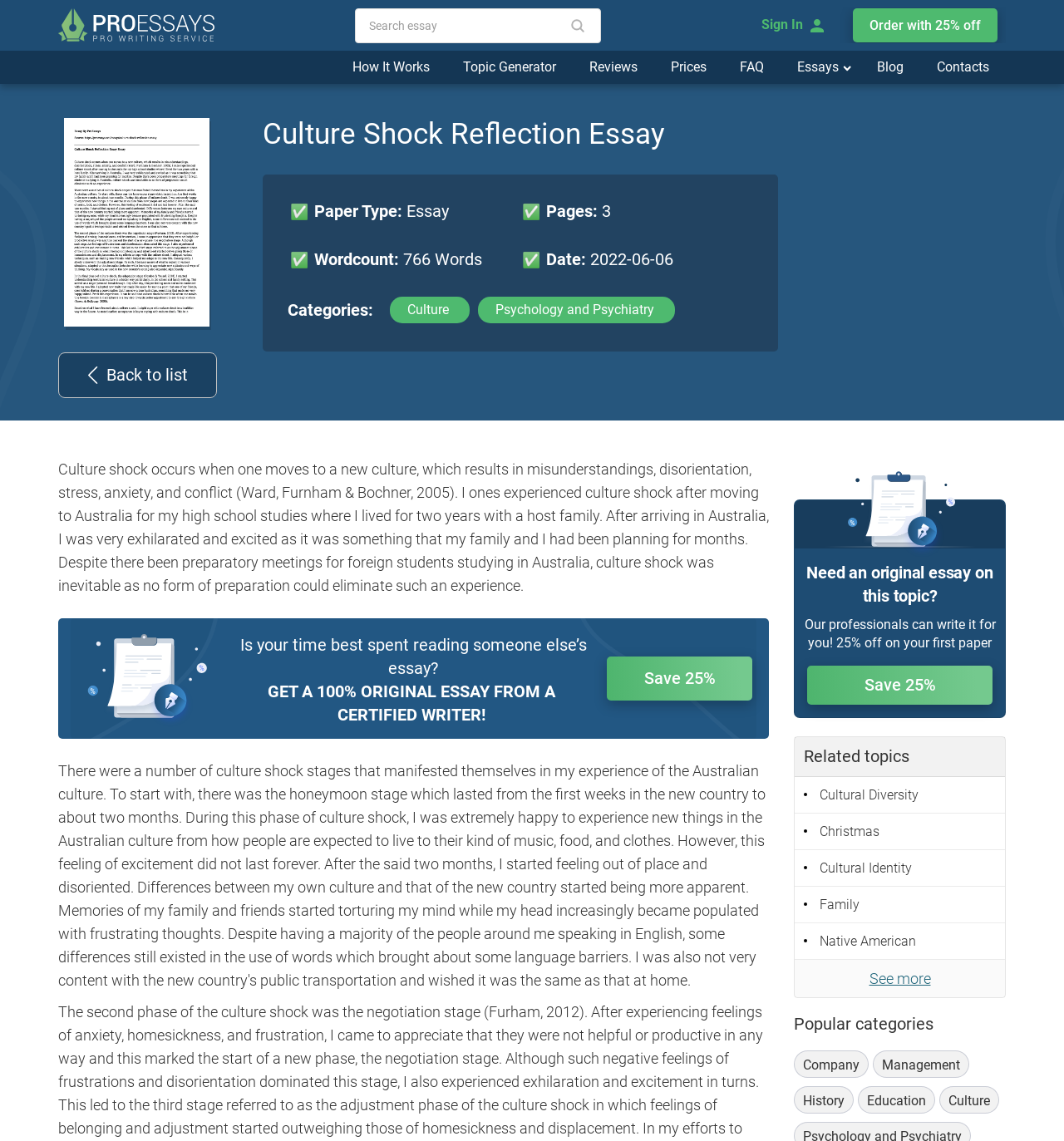What is the discount offered on the first paper?
Answer the question in a detailed and comprehensive manner.

I found the answer by looking at the promotional text, which states '25% off on your first paper'. This suggests that new customers can receive a 25% discount on their initial order.